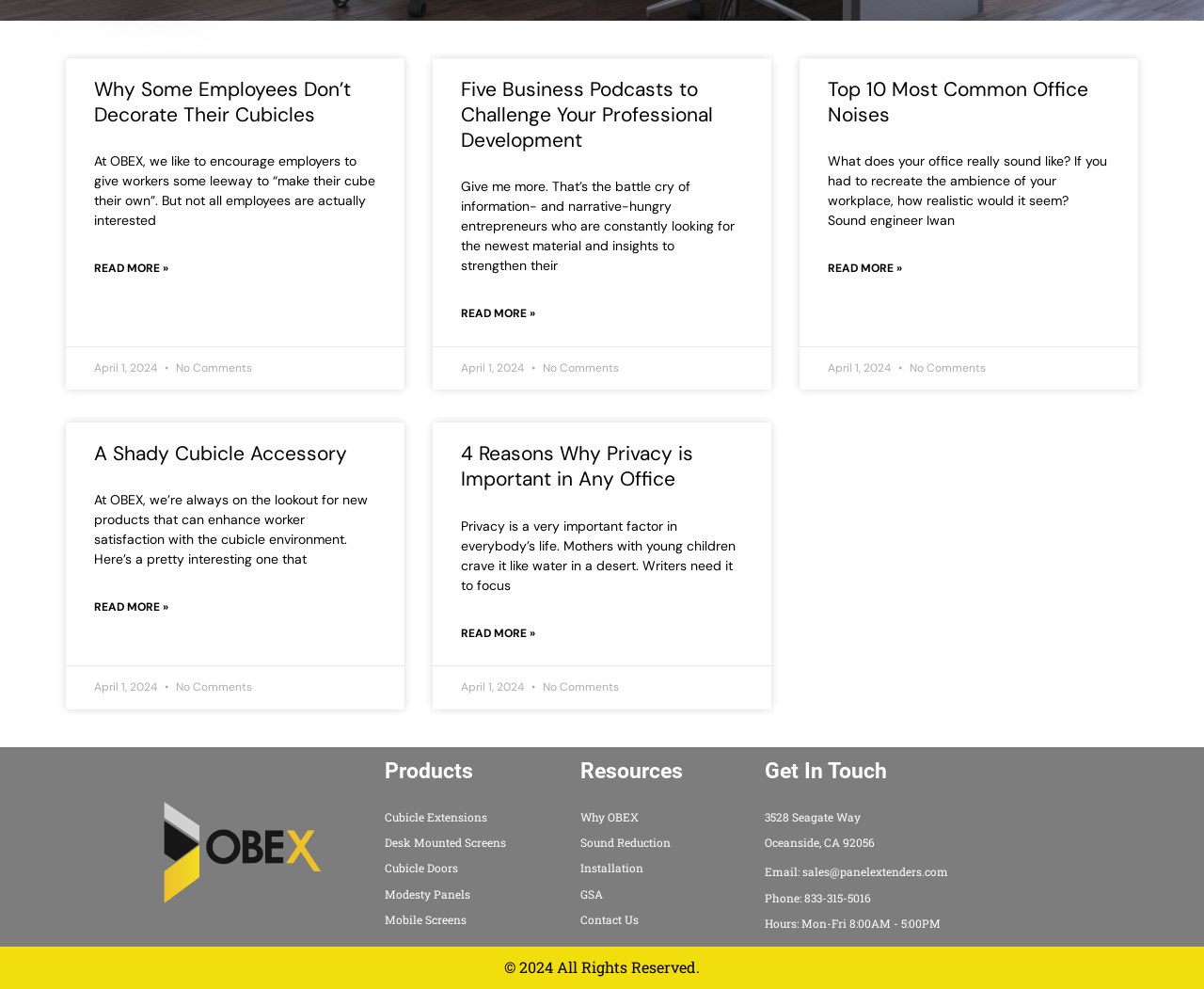Based on the description "A Shady Cubicle Accessory", find the bounding box of the specified UI element.

[0.078, 0.445, 0.288, 0.472]